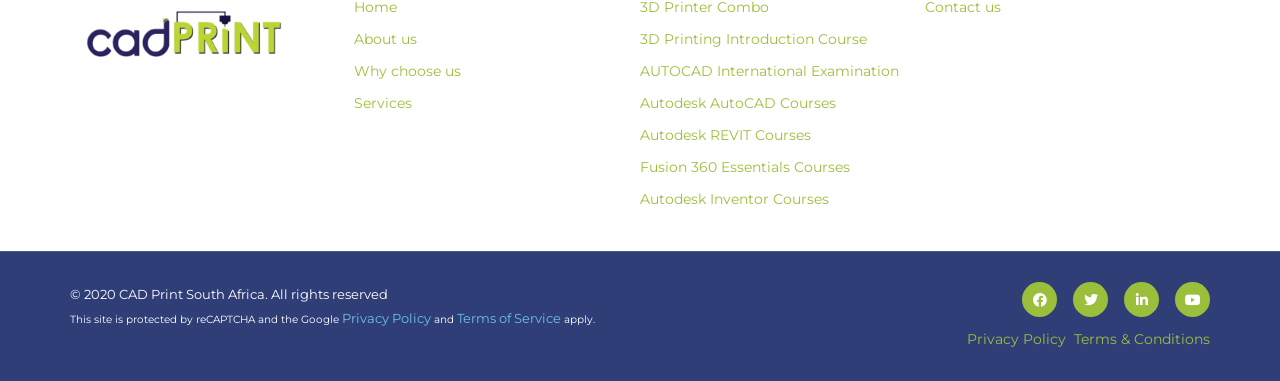How many links are present in the top-left section of the webpage?
Based on the image, please offer an in-depth response to the question.

I counted the number of links in the top-left section of the webpage and found three links: 'About us', 'Why choose us', and 'Services'.